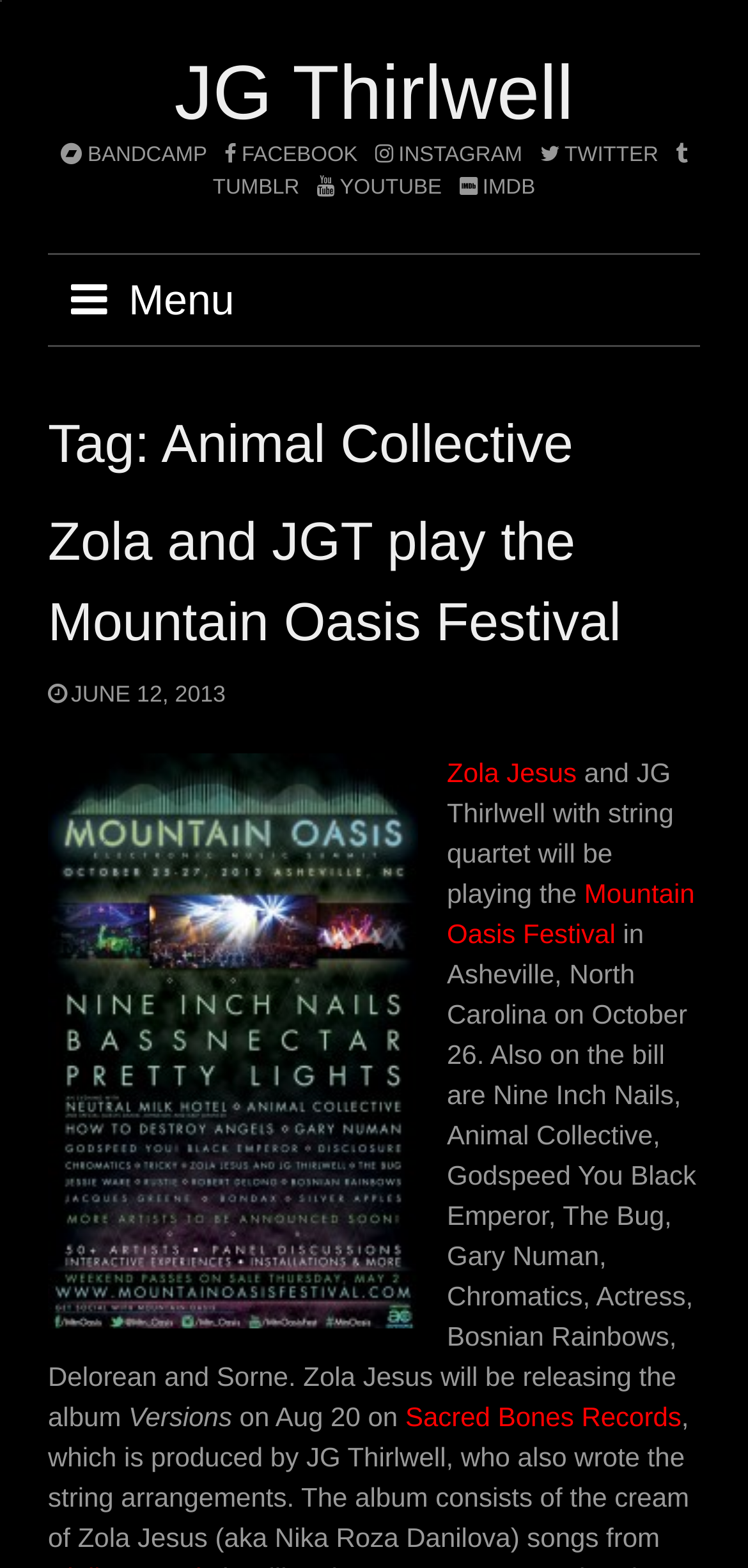Please locate the UI element described by "Zola Jesus" and provide its bounding box coordinates.

[0.597, 0.483, 0.781, 0.502]